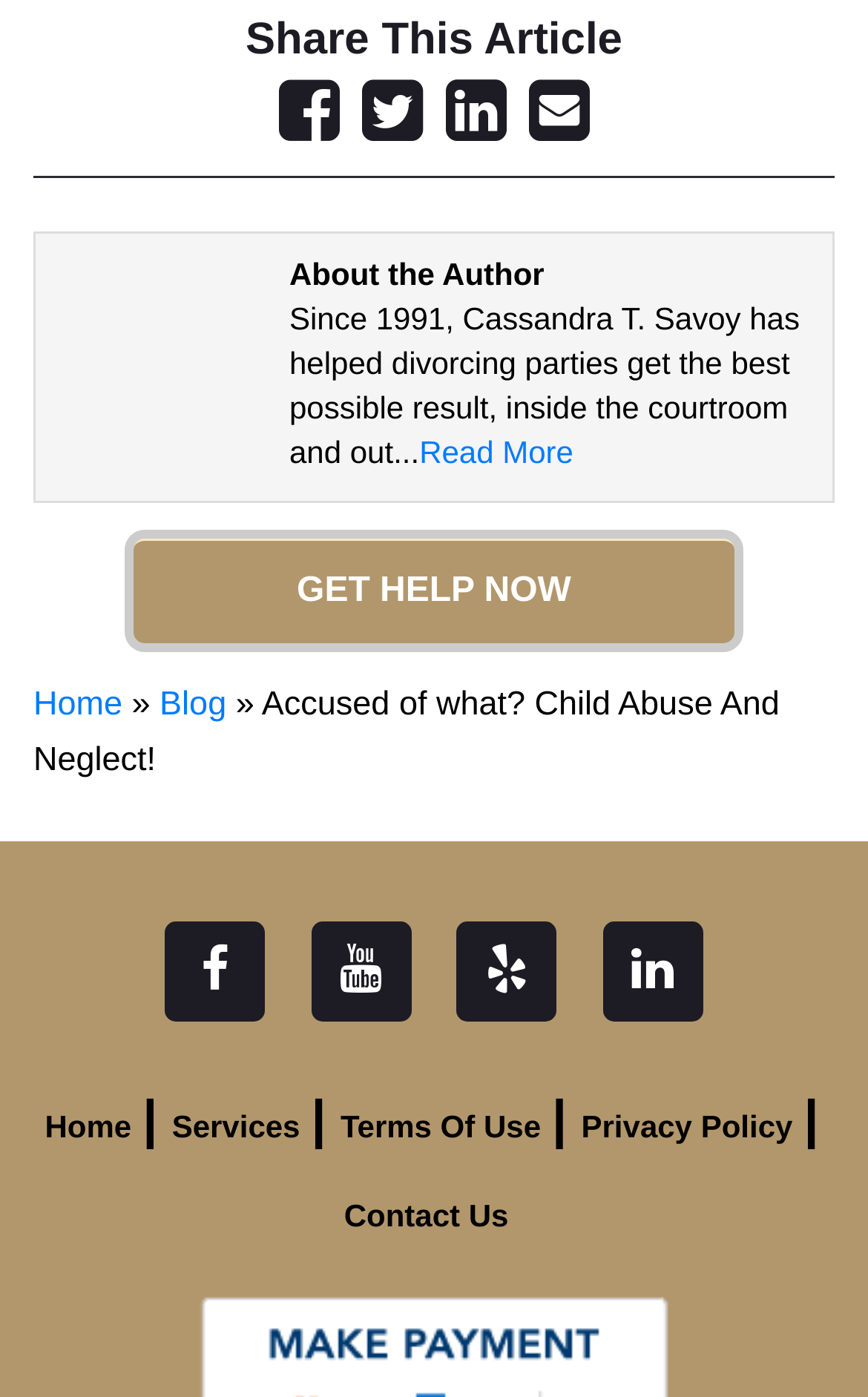Please determine the bounding box coordinates of the element's region to click for the following instruction: "Make a payment".

[0.206, 0.967, 0.794, 0.994]